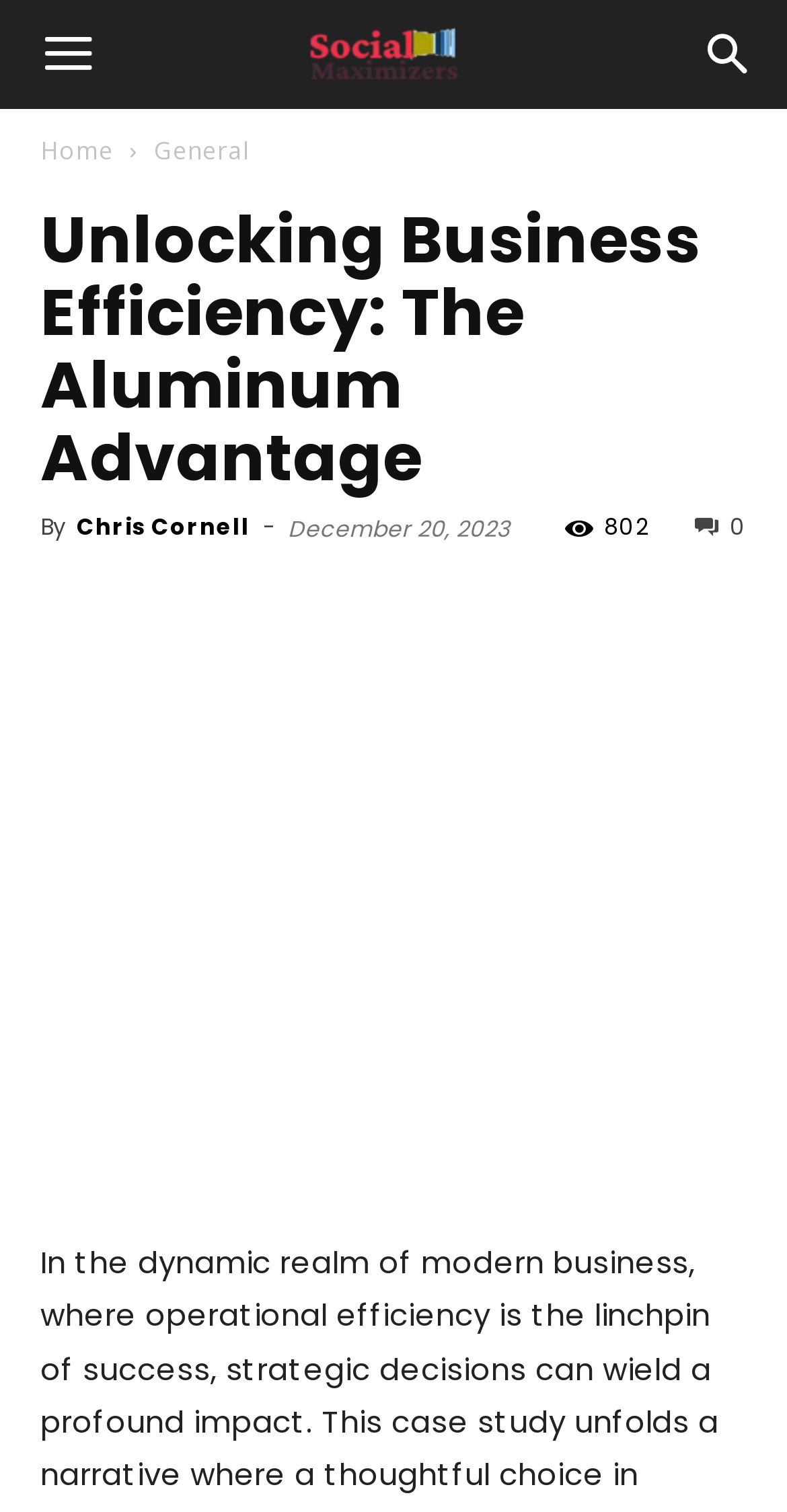Predict the bounding box of the UI element based on the description: "General". The coordinates should be four float numbers between 0 and 1, formatted as [left, top, right, bottom].

[0.196, 0.088, 0.317, 0.111]